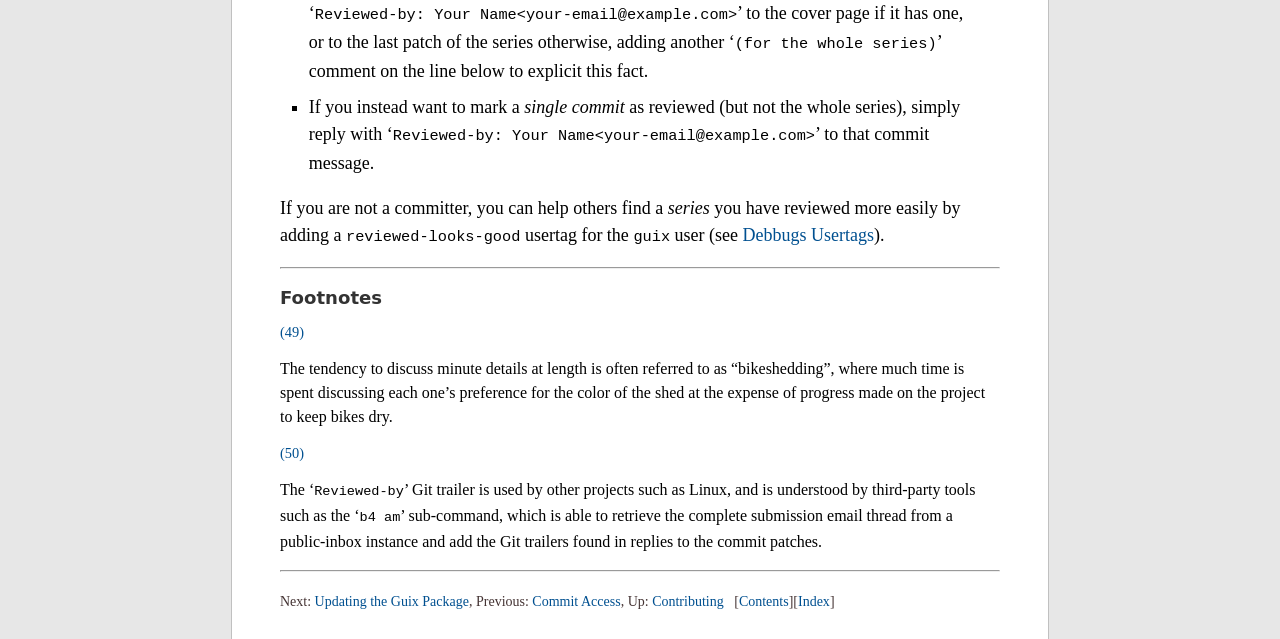Indicate the bounding box coordinates of the element that must be clicked to execute the instruction: "Call the phone number +44 20 3837 5999". The coordinates should be given as four float numbers between 0 and 1, i.e., [left, top, right, bottom].

None